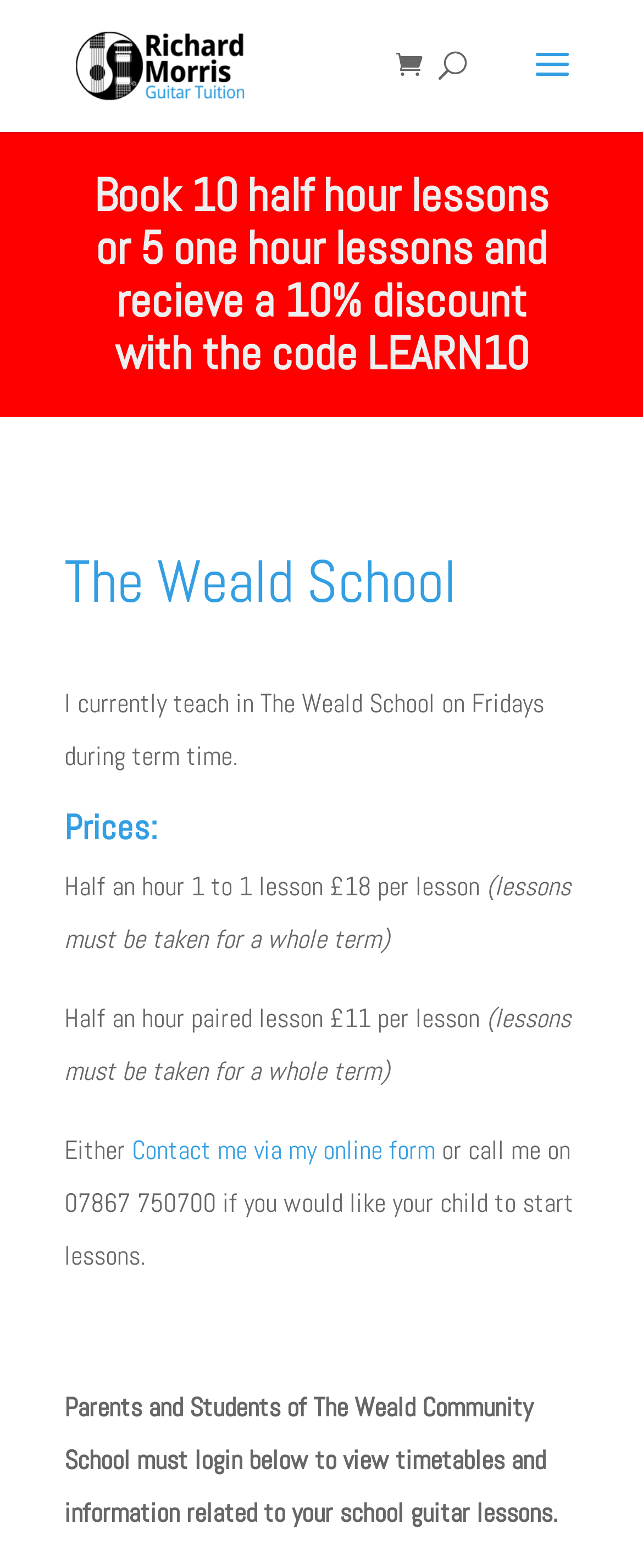Provide a one-word or brief phrase answer to the question:
What is the name of the school?

The Weald School